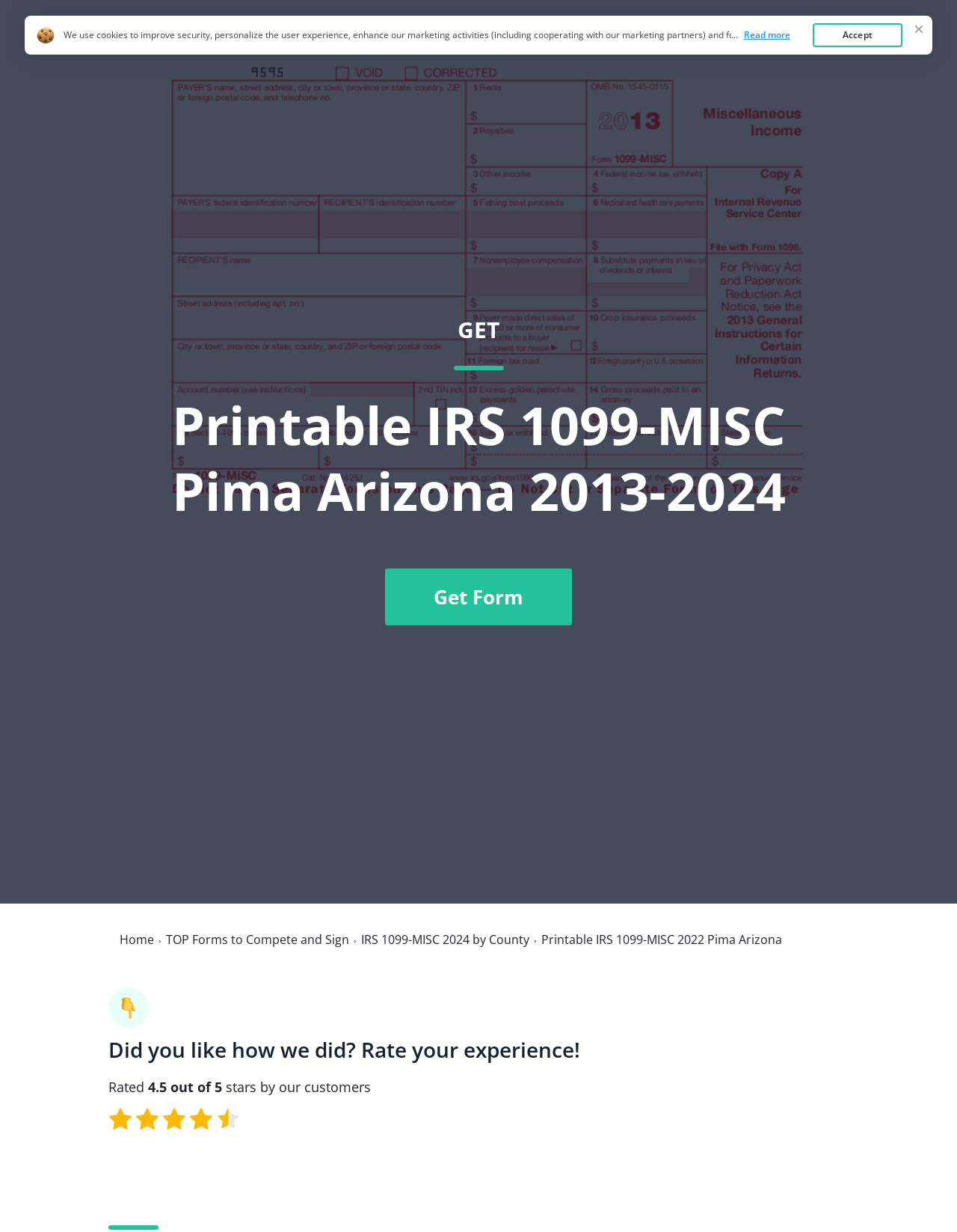Please give the bounding box coordinates of the area that should be clicked to fulfill the following instruction: "Click the link to view IRS 1099-MISC 2024 by County". The coordinates should be in the format of four float numbers from 0 to 1, i.e., [left, top, right, bottom].

[0.377, 0.758, 0.553, 0.767]